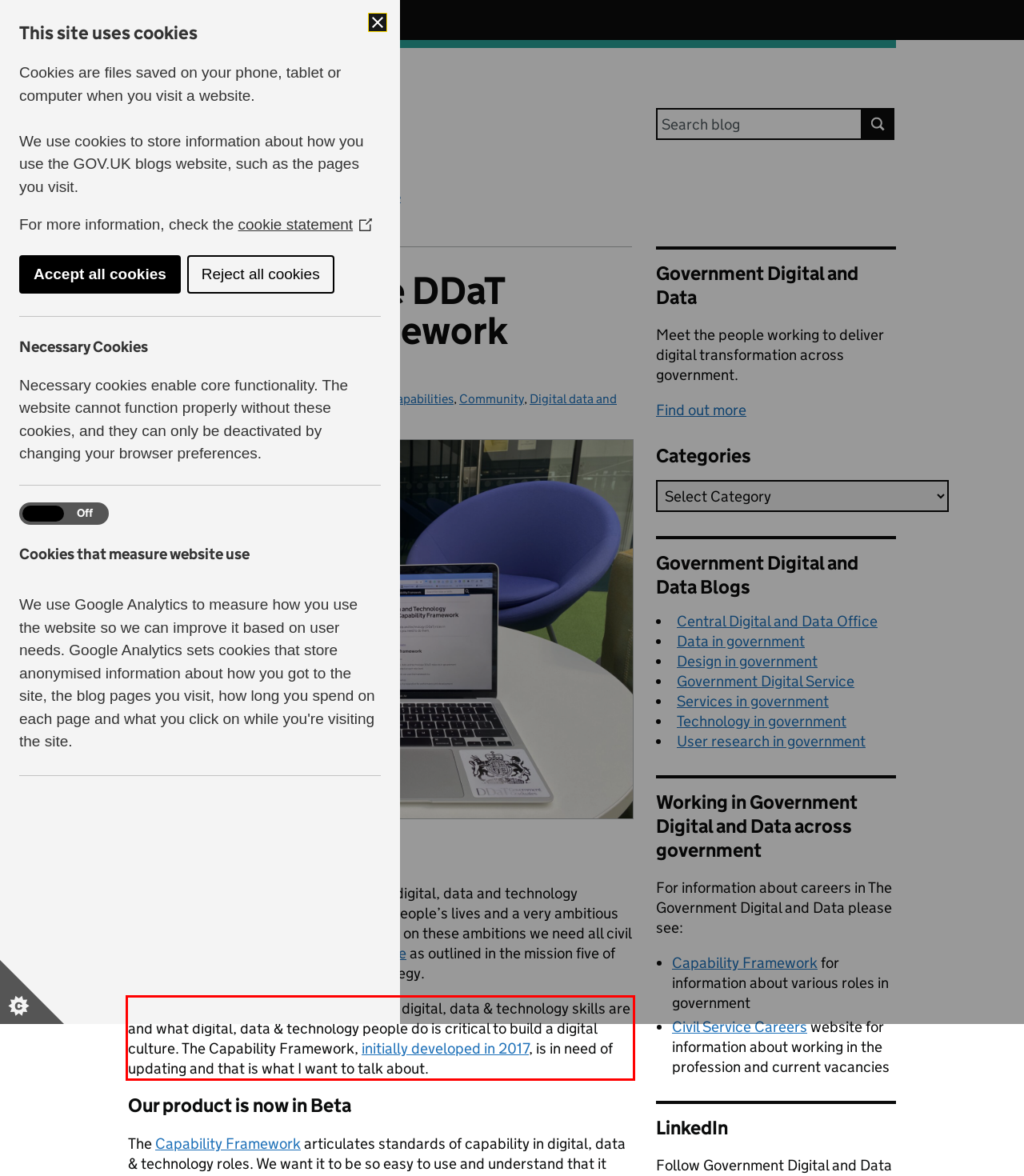Please perform OCR on the text content within the red bounding box that is highlighted in the provided webpage screenshot.

Sharing a common understanding of what digital, data & technology skills are and what digital, data & technology people do is critical to build a digital culture. The Capability Framework, initially developed in 2017, is in need of updating and that is what I want to talk about.